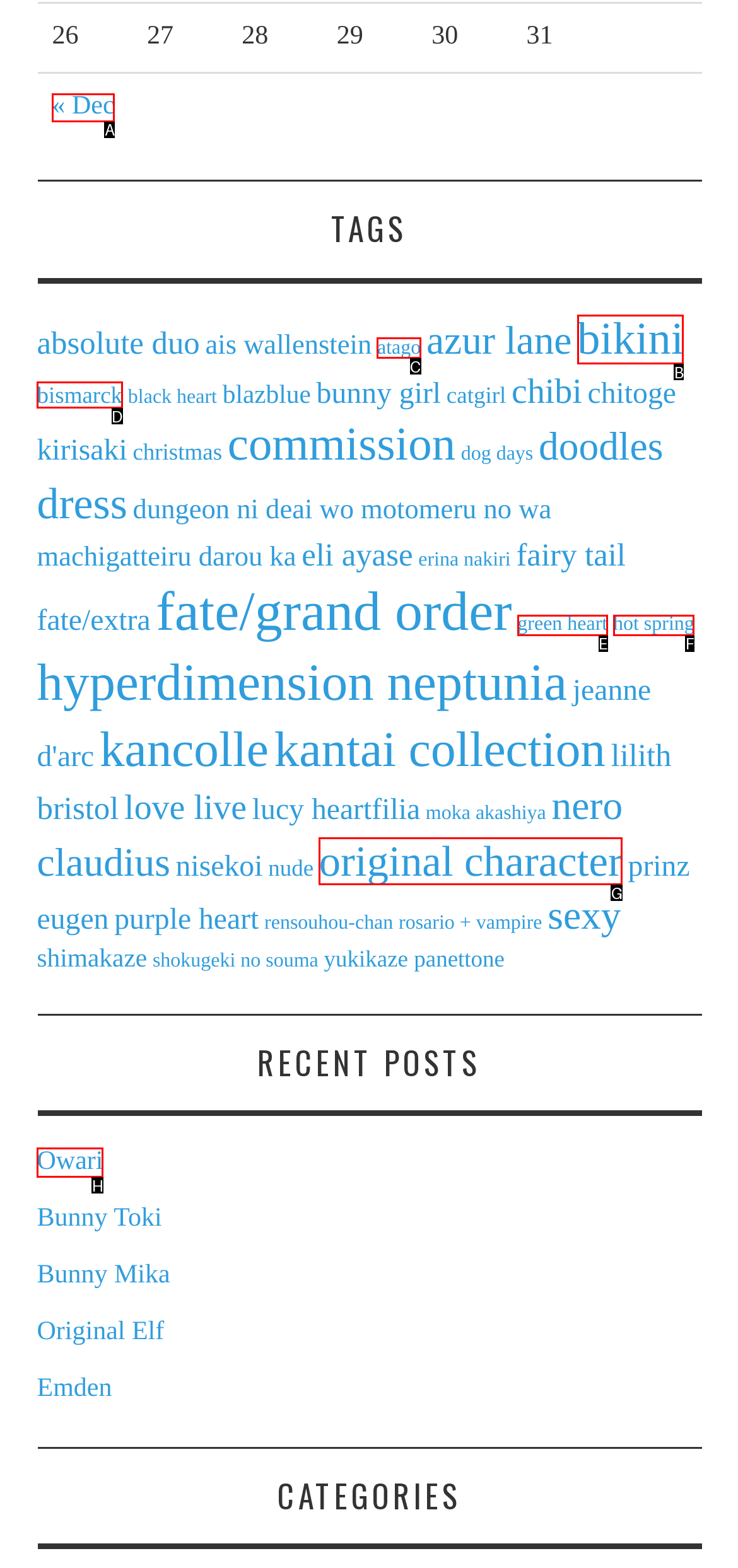Choose the HTML element that should be clicked to achieve this task: Go to 'Owari' post
Respond with the letter of the correct choice.

H